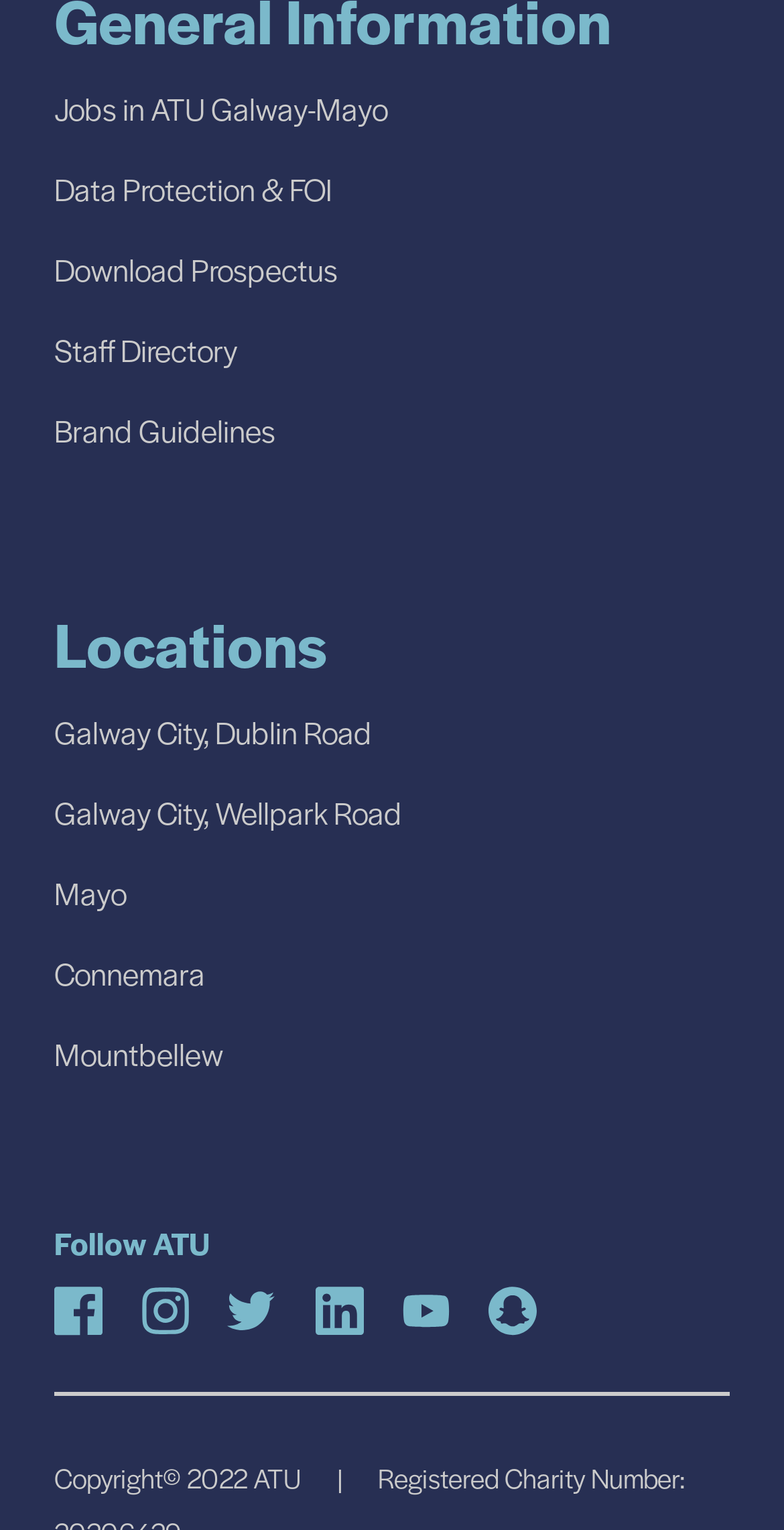Find the bounding box coordinates of the element's region that should be clicked in order to follow the given instruction: "View jobs in ATU Galway-Mayo". The coordinates should consist of four float numbers between 0 and 1, i.e., [left, top, right, bottom].

[0.069, 0.046, 0.495, 0.094]